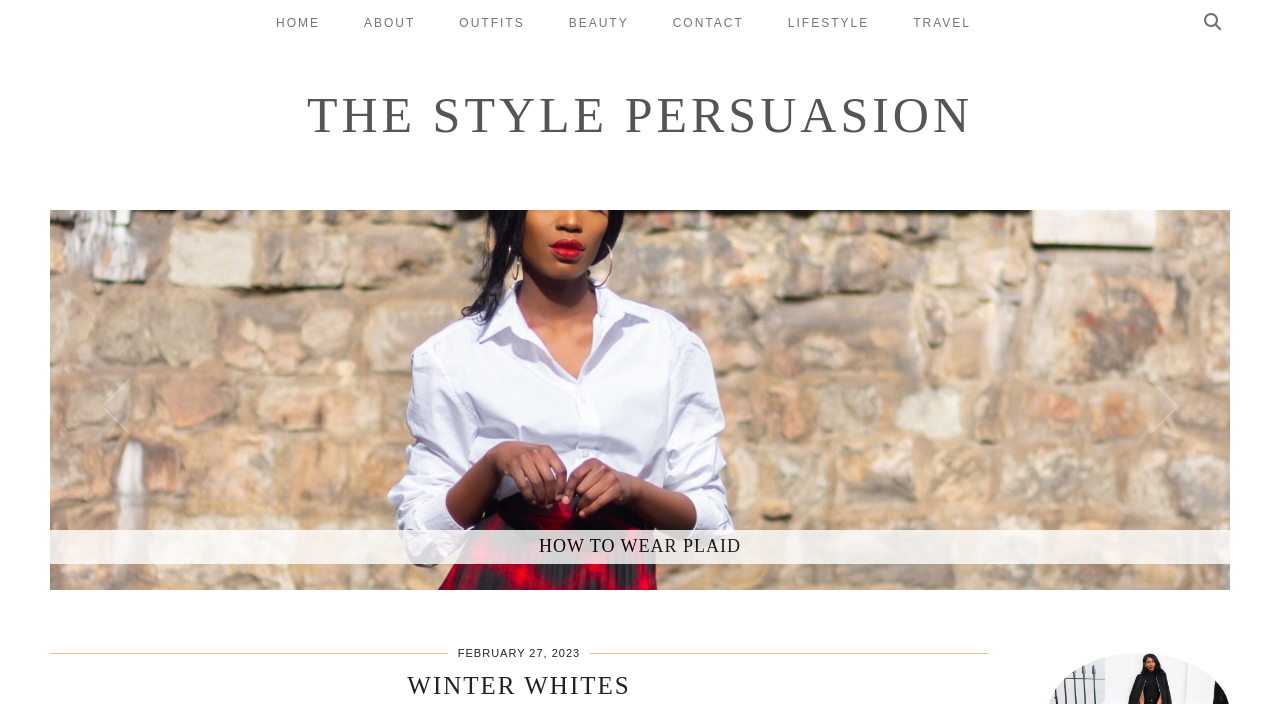Provide a short, one-word or phrase answer to the question below:
What is the purpose of the search box?

To search for keywords